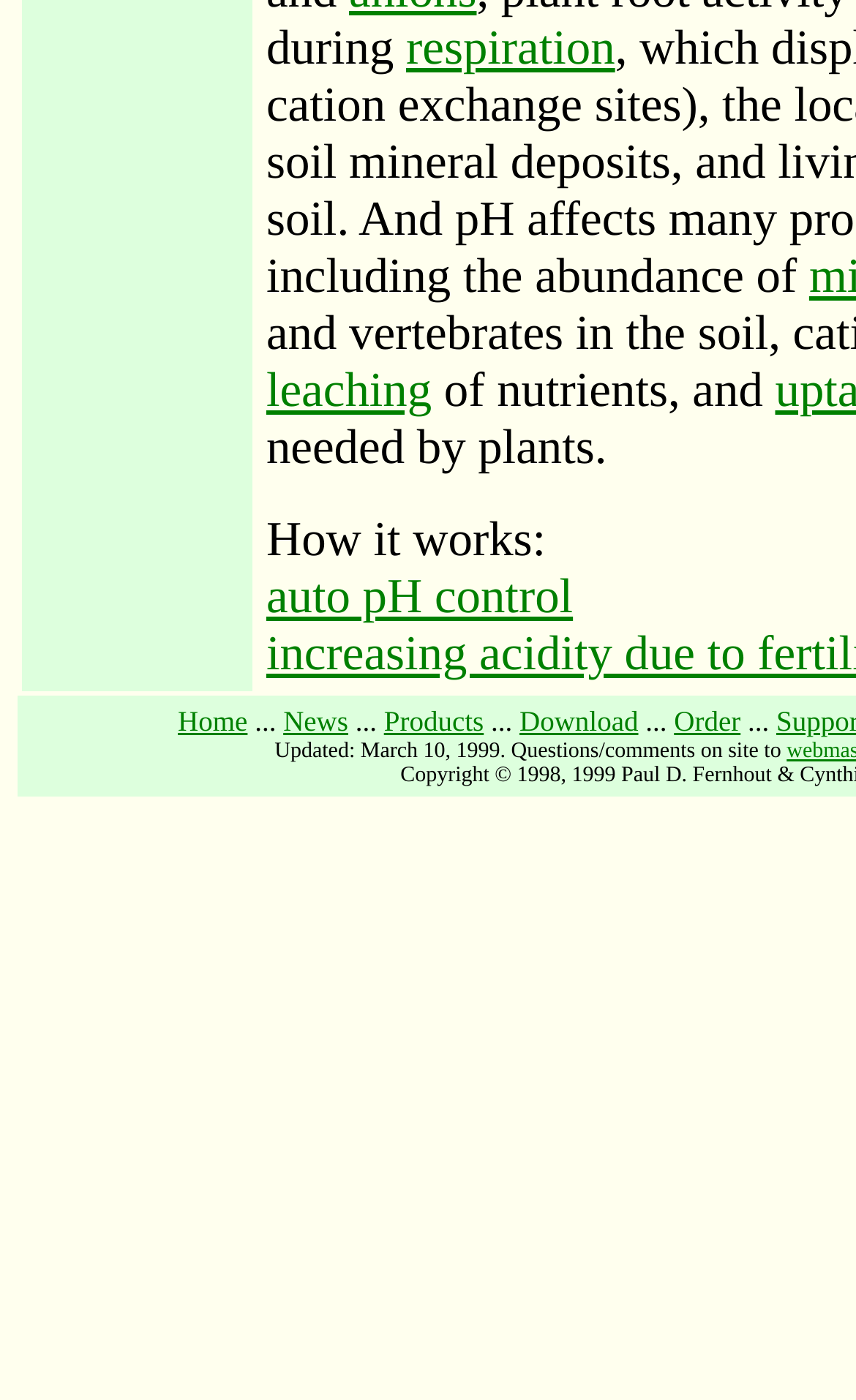Locate the bounding box coordinates of the clickable area to execute the instruction: "download a file". Provide the coordinates as four float numbers between 0 and 1, represented as [left, top, right, bottom].

[0.607, 0.504, 0.746, 0.527]